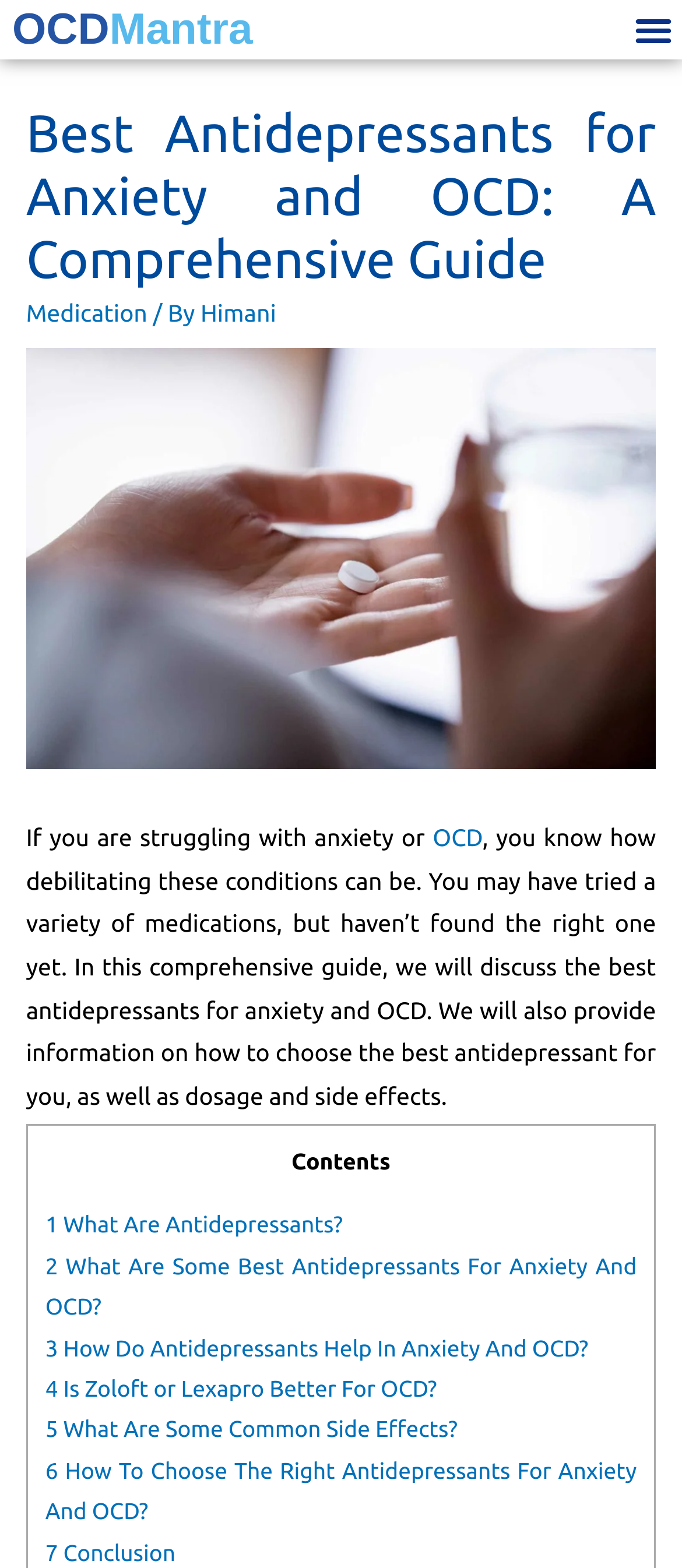How many sections are in the article?
Using the information from the image, give a concise answer in one word or a short phrase.

7